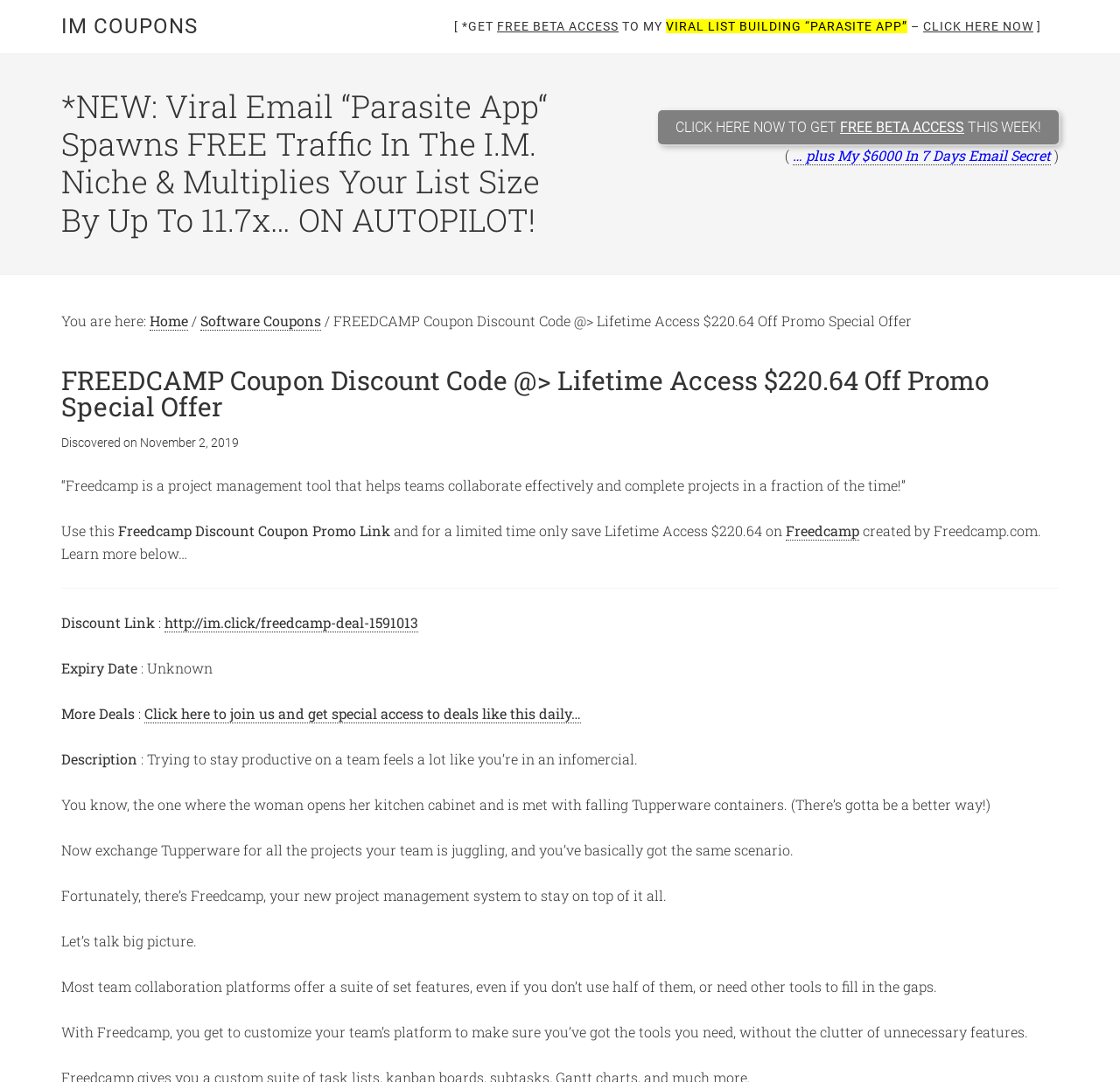What is the current status of the expiry date?
Provide an in-depth answer to the question, covering all aspects.

I found the answer by looking at the section of the webpage that says 'Expiry Date : Unknown'. This suggests that the current status of the expiry date is unknown.